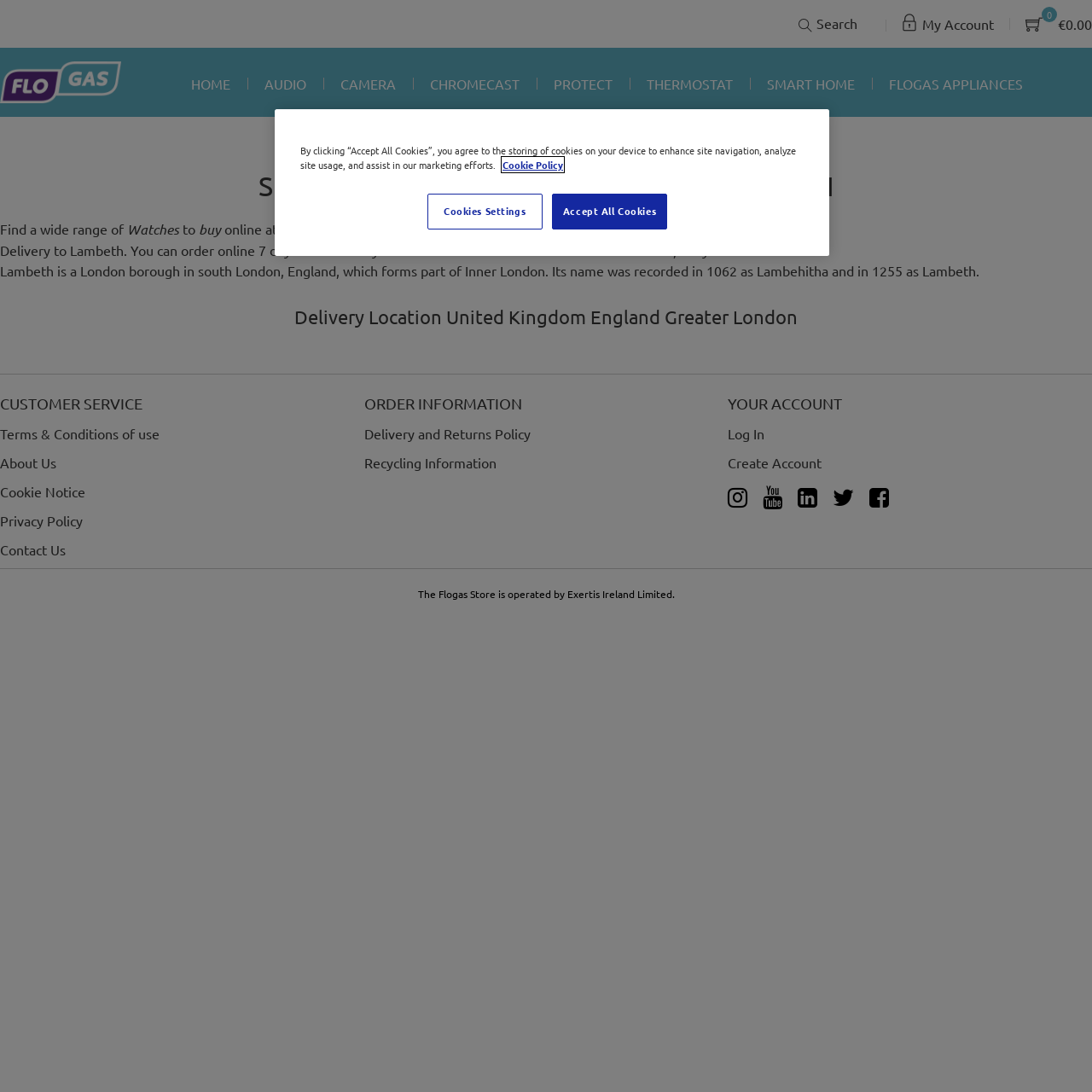Detail the features and information presented on the webpage.

This webpage is an e-commerce platform that delivers to Lambeth, with a focus on Flogas appliances. At the top, there is a search bar and a navigation menu with links to "My Account" and a shopping cart with a total of €0.00. Below this, there is a logo of Flogas, which is an image.

The main content area is divided into sections. On the left, there is a menu with links to various categories, including "HOME", "AUDIO", "CAMERA", and "SMART HOME". Below this, there is a section with a heading "SEO DELIVERY LOCATION MODULE. LAMBETH" and a paragraph of text describing Lambeth as a London borough.

To the right of this, there is a section with a heading "Delivery to Lambeth" and a paragraph of text describing the delivery options. Below this, there are links to "Delivery Location", "United Kingdom", "England", and "Greater London".

Further down the page, there are three columns of links and text. The first column is headed "CUSTOMER SERVICE" and includes links to "Terms & Conditions of use", "About Us", and "Contact Us". The second column is headed "ORDER INFORMATION" and includes links to "Delivery and Returns Policy" and "Recycling Information". The third column is headed "YOUR ACCOUNT" and includes links to "Log In" and "Create Account".

At the bottom of the page, there are social media links and a section with a heading "The Flogas Store is operated by Exertis Ireland Limited." There is also a privacy notice with a button to "Accept All Cookies" and a link to "More information about your privacy".